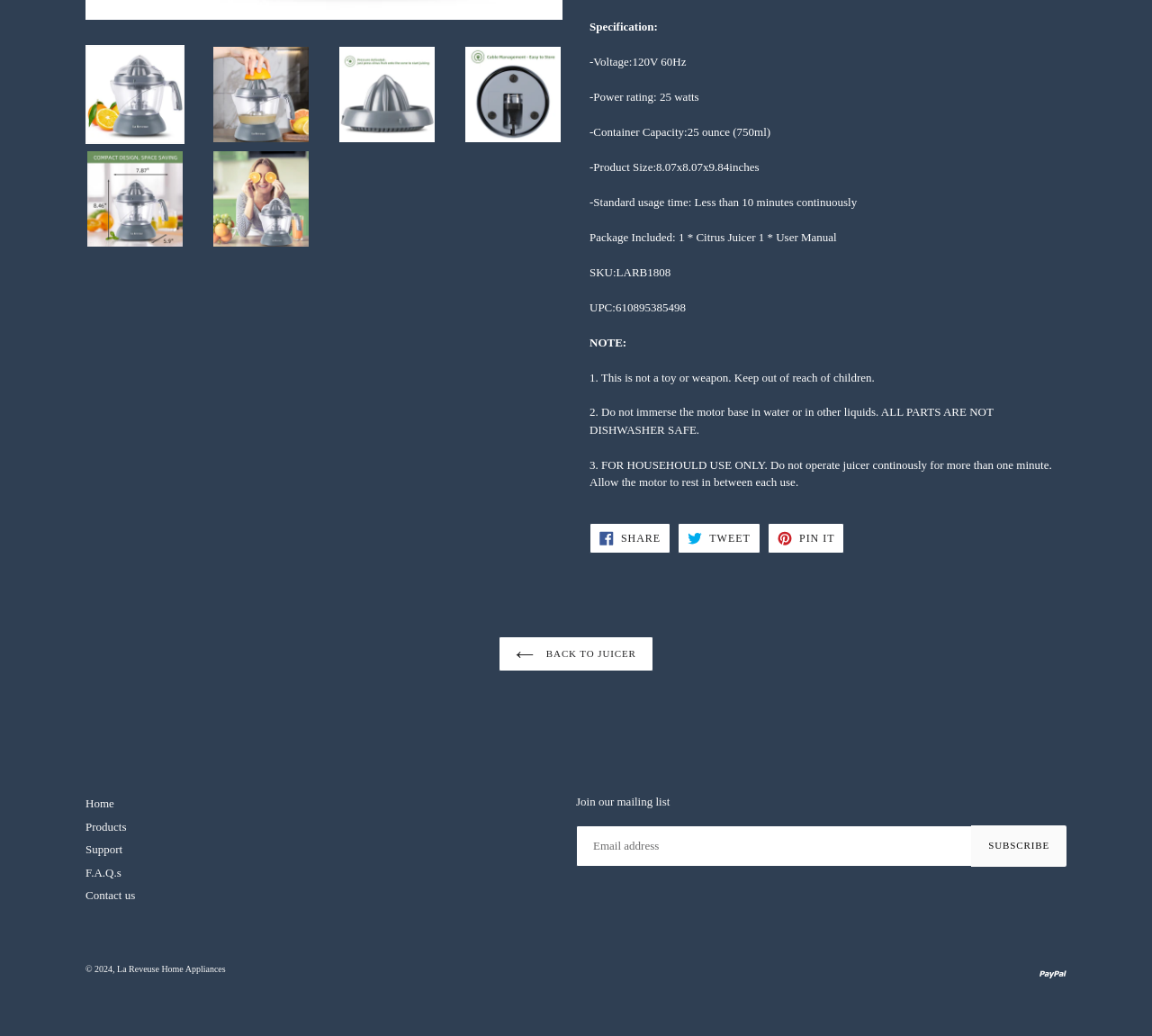Provide the bounding box coordinates of the HTML element this sentence describes: "info@dogduderanchmiami.com".

None